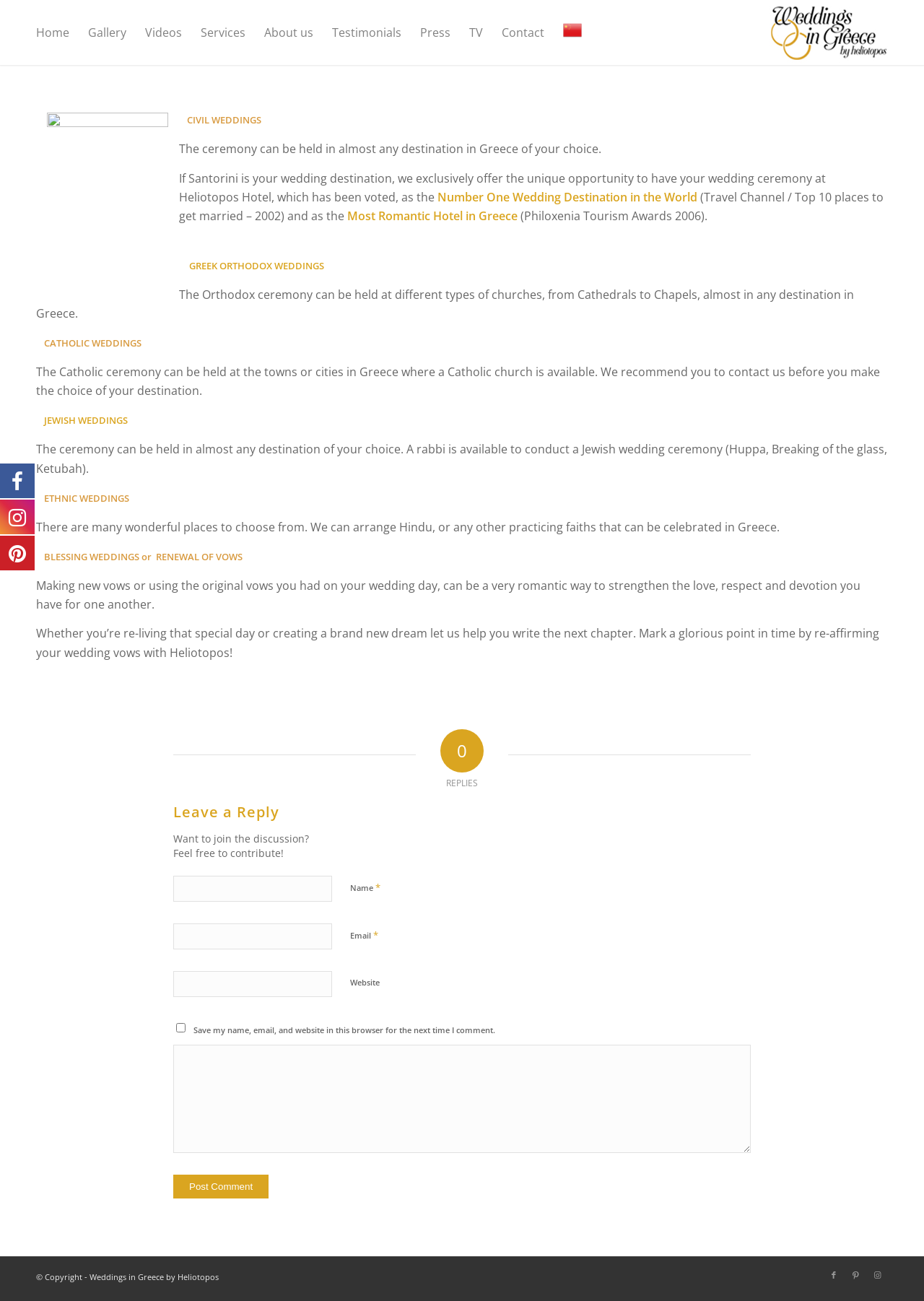What type of weddings can be held in Greece?
Look at the screenshot and respond with a single word or phrase.

Civil, Orthodox, Catholic, Jewish, Ethnic